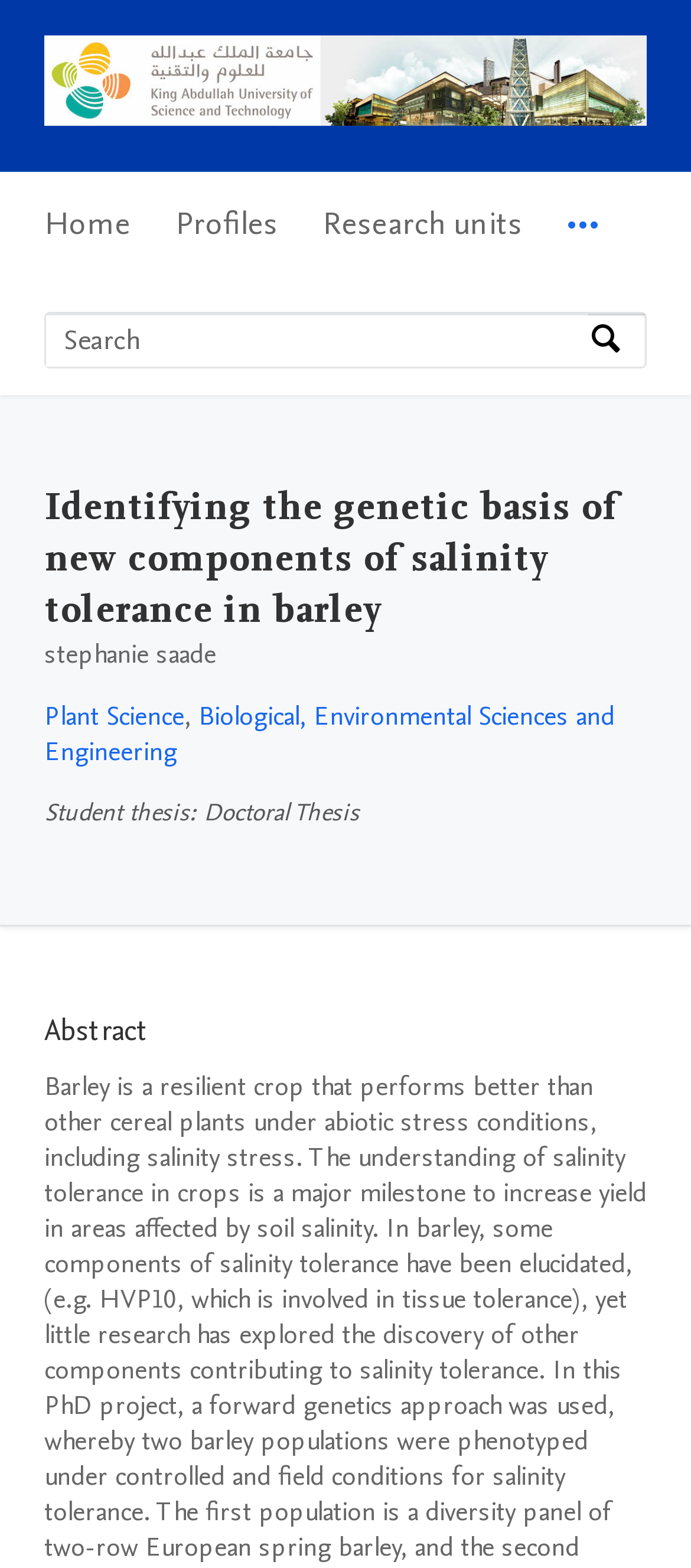Please reply to the following question using a single word or phrase: 
What is the research area of the faculty member?

Plant Science